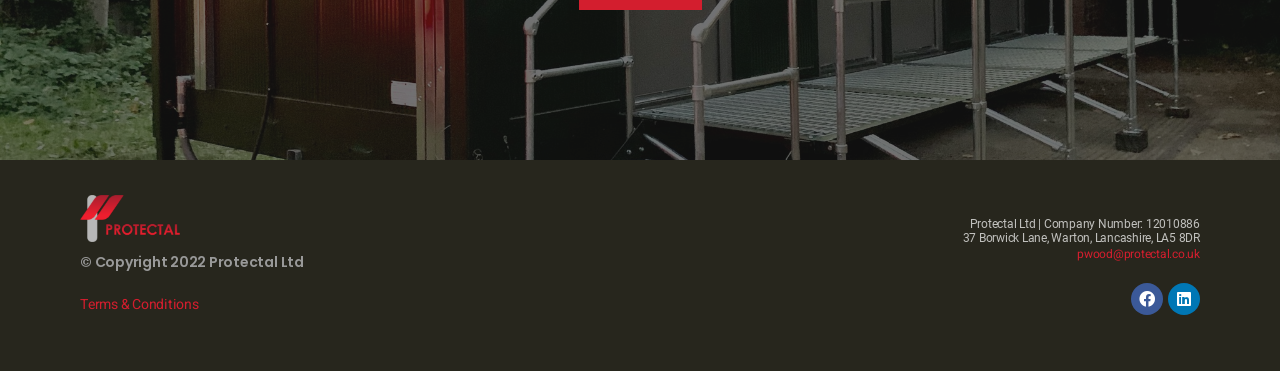How many social media links are there?
Respond to the question with a single word or phrase according to the image.

2